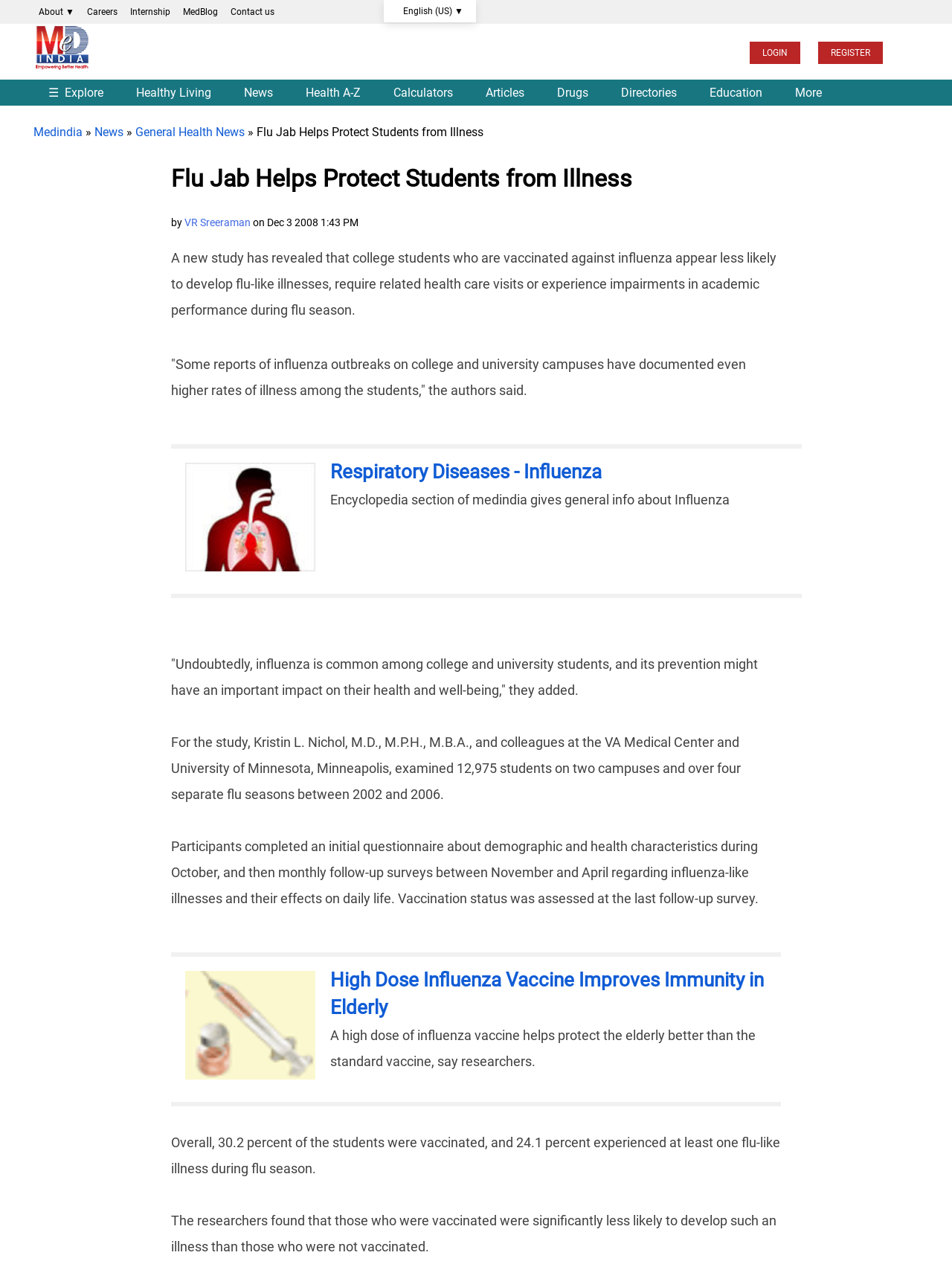Determine the coordinates of the bounding box that should be clicked to complete the instruction: "Click on About". The coordinates should be represented by four float numbers between 0 and 1: [left, top, right, bottom].

[0.035, 0.001, 0.084, 0.018]